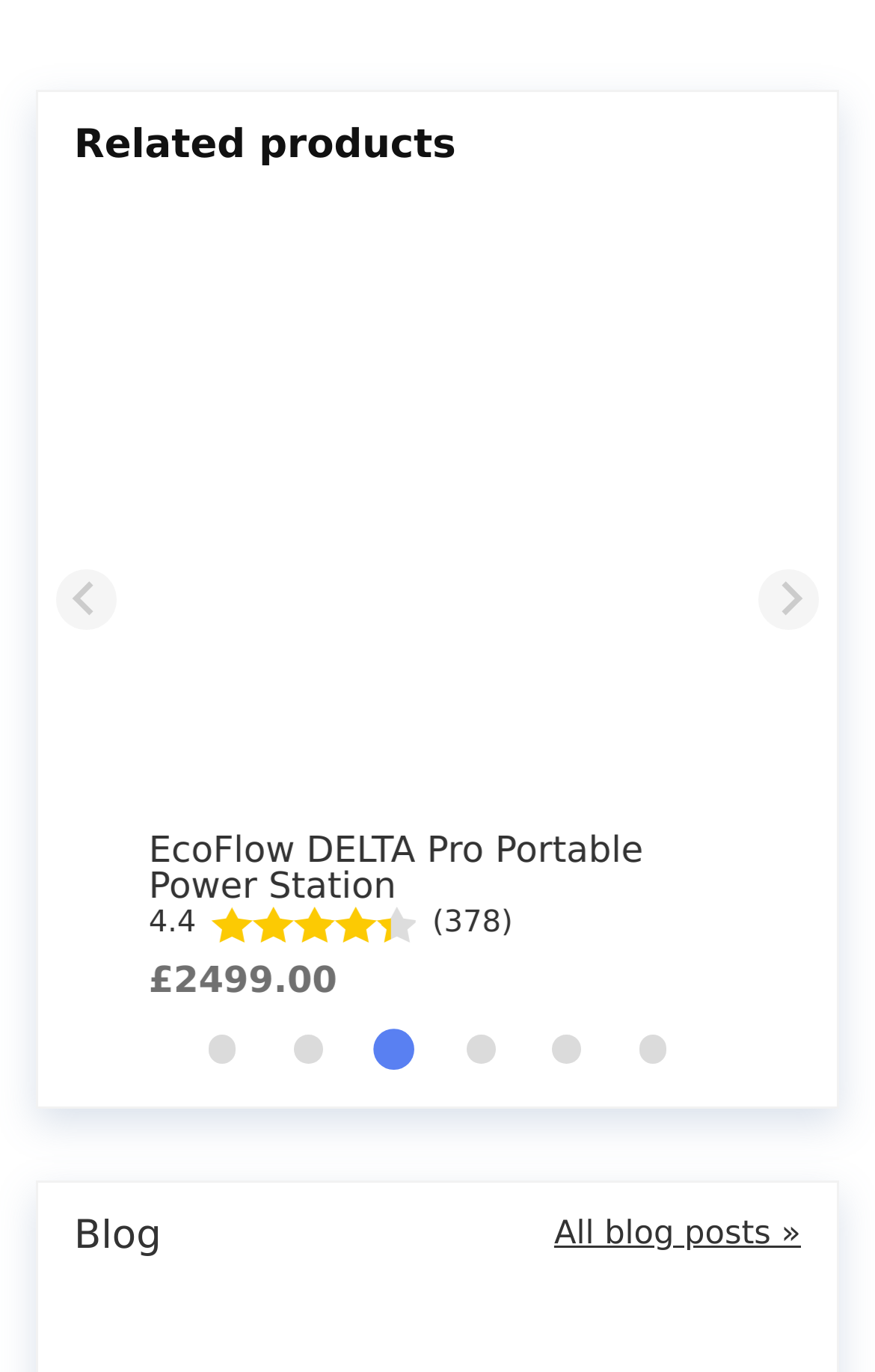Provide the bounding box coordinates, formatted as (top-left x, top-left y, bottom-right x, bottom-right y), with all values being floating point numbers between 0 and 1. Identify the bounding box of the UI element that matches the description: aria-label="Next slide"

[0.868, 0.415, 0.936, 0.458]